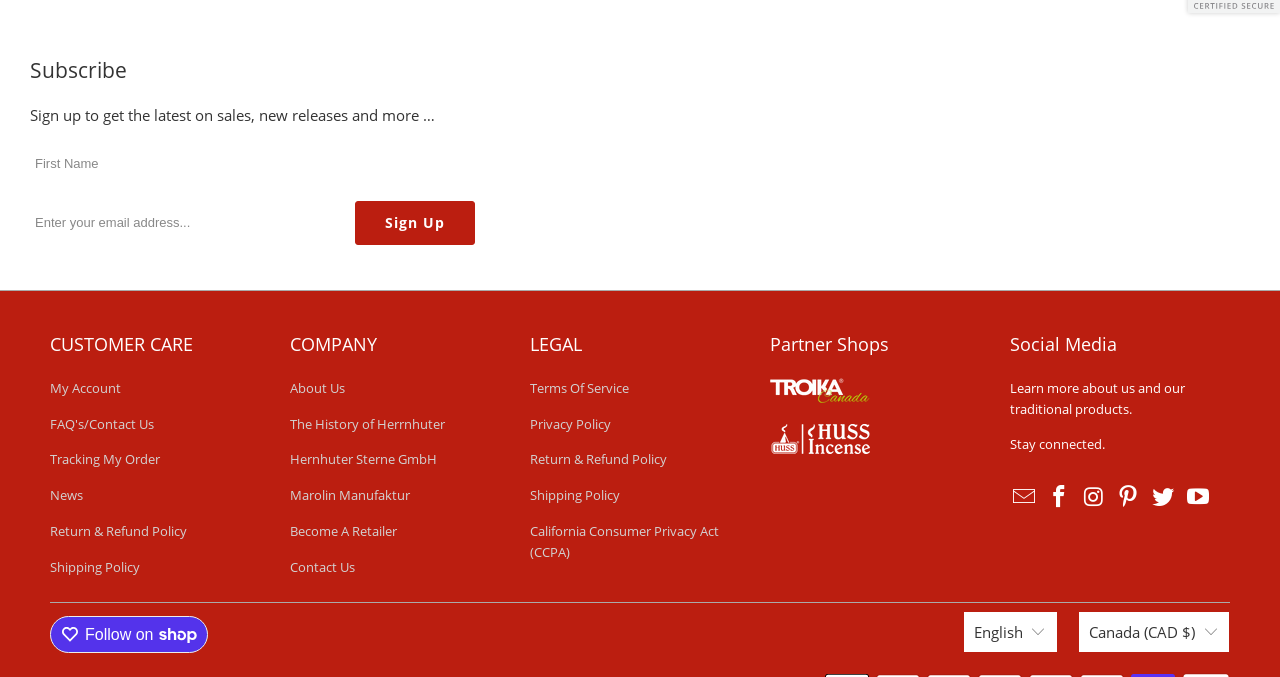Please specify the bounding box coordinates of the clickable region necessary for completing the following instruction: "Enter first name". The coordinates must consist of four float numbers between 0 and 1, i.e., [left, top, right, bottom].

[0.02, 0.209, 0.371, 0.274]